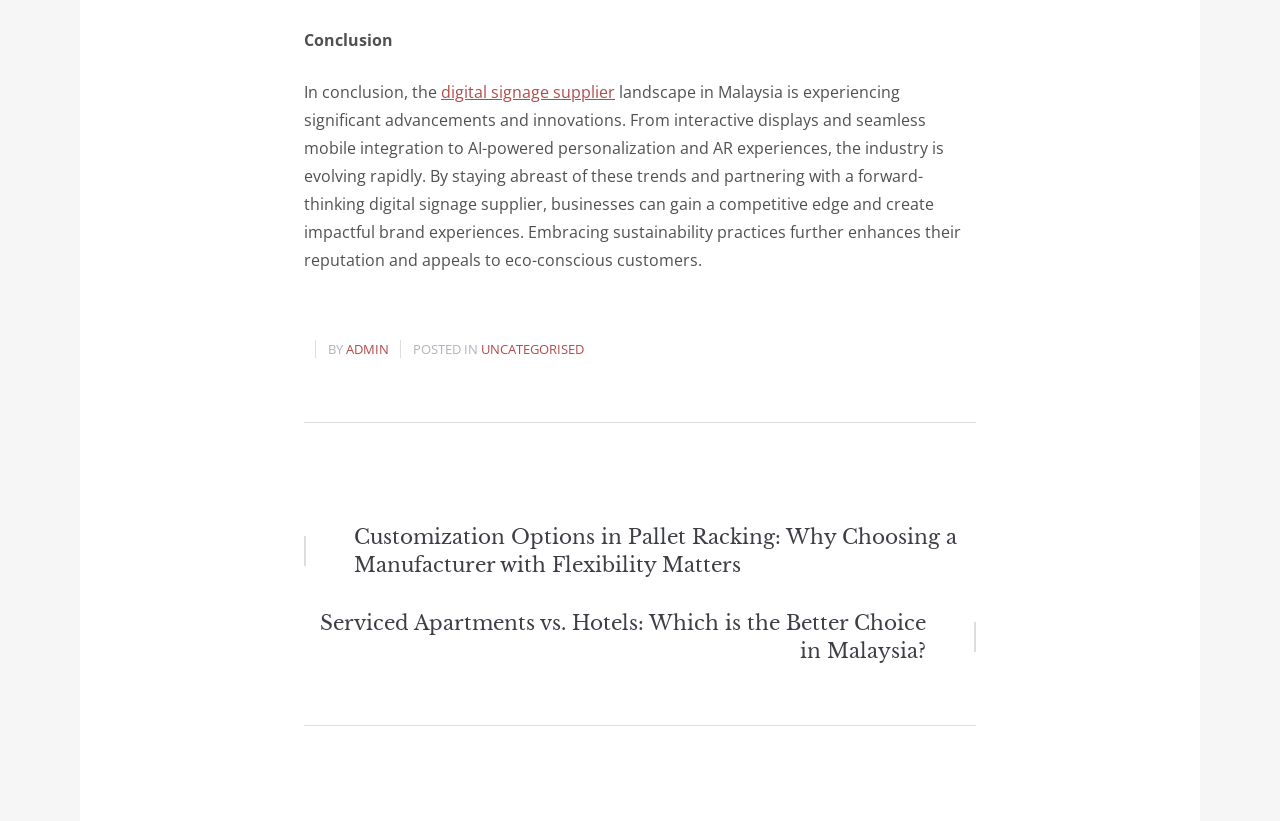With reference to the screenshot, provide a detailed response to the question below:
What is the category of the post?

The footer section of the webpage indicates that the post is categorized as 'Uncategorised', as shown by the link 'UNCATEGORISED'.